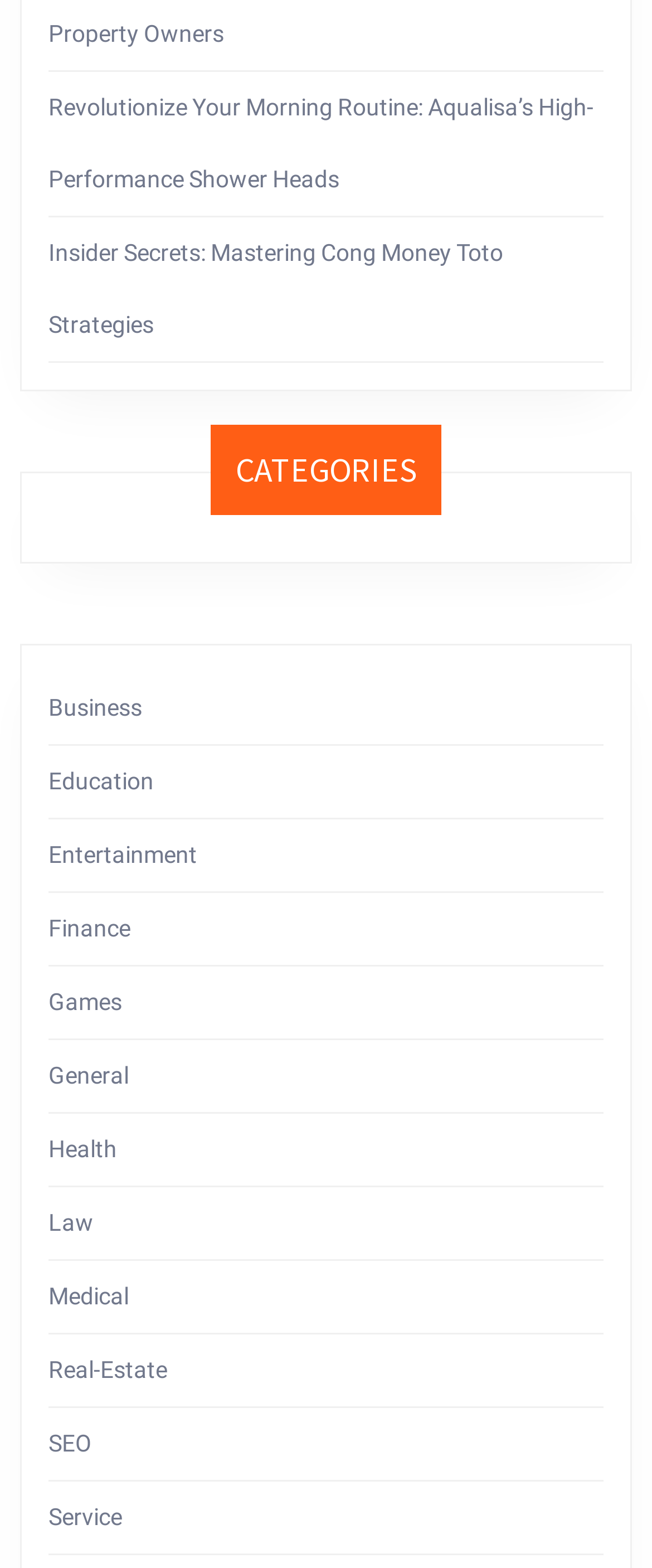Identify the coordinates of the bounding box for the element that must be clicked to accomplish the instruction: "Click on the link to learn about Aqualisa’s High-Performance Shower Heads".

[0.074, 0.06, 0.91, 0.122]